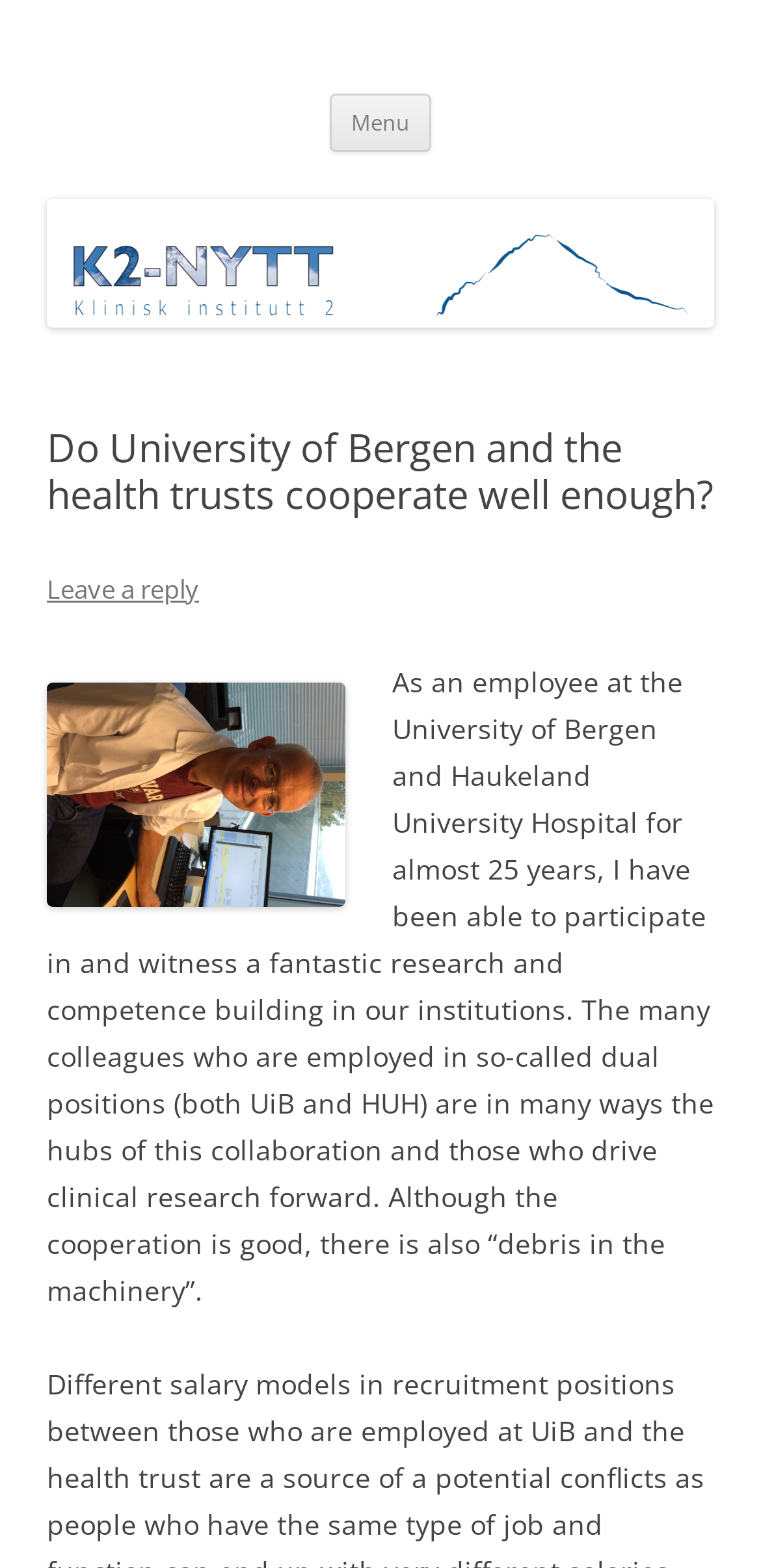Respond with a single word or phrase for the following question: 
What is the role of the colleagues in dual positions?

drive clinical research forward